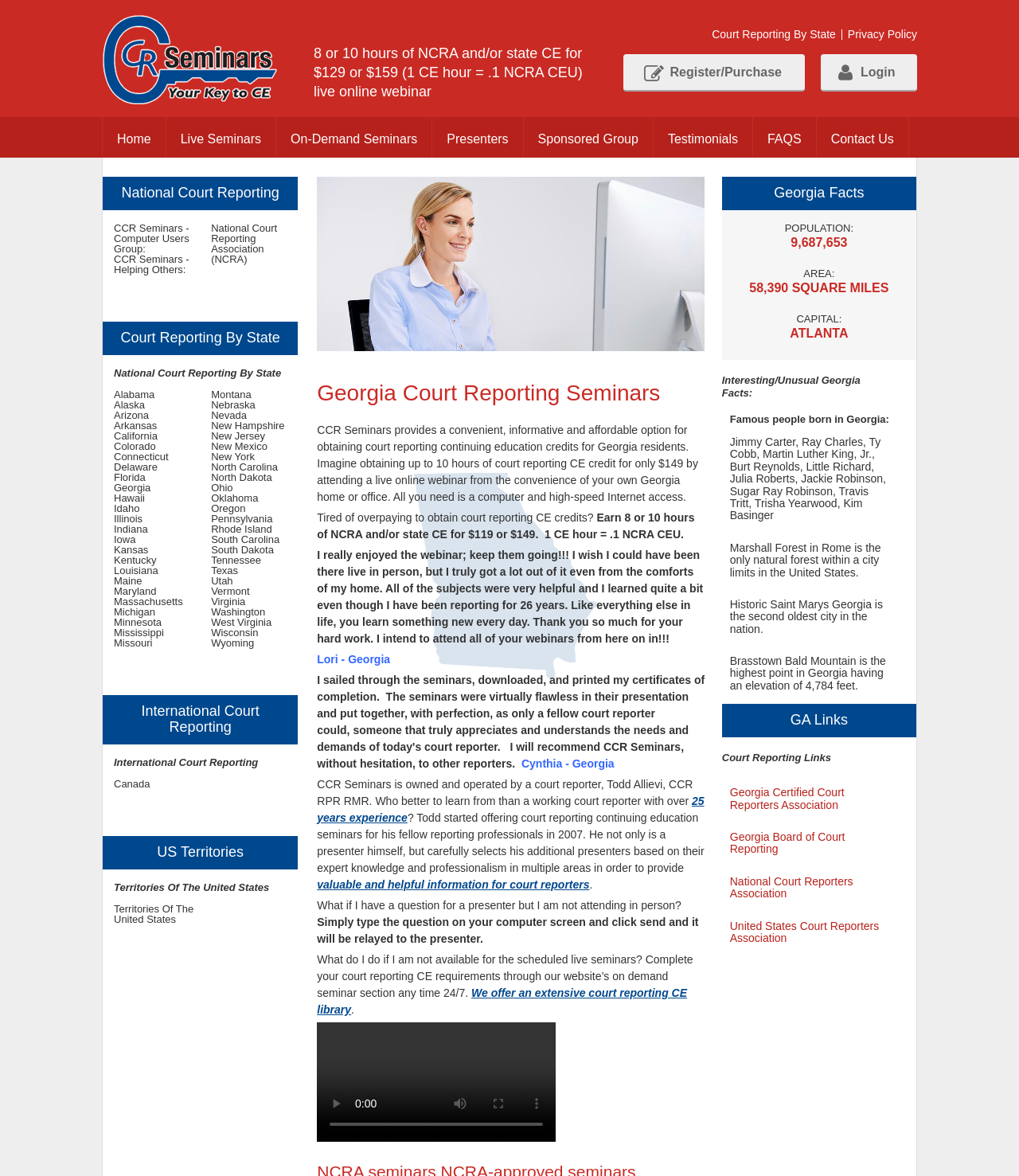Show the bounding box coordinates of the element that should be clicked to complete the task: "Login to the system".

[0.805, 0.046, 0.9, 0.078]